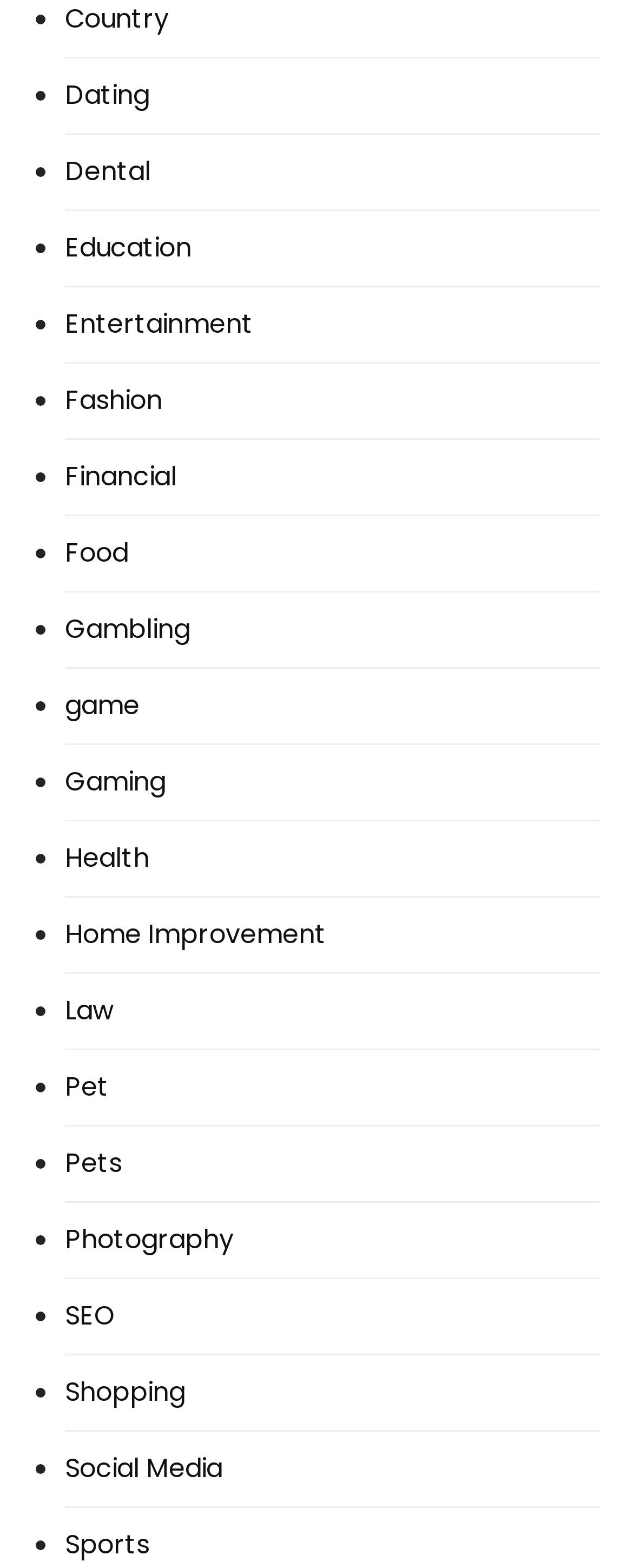Please specify the bounding box coordinates in the format (top-left x, top-left y, bottom-right x, bottom-right y), with all values as floating point numbers between 0 and 1. Identify the bounding box of the UI element described by: Social Media

[0.103, 0.928, 0.351, 0.945]